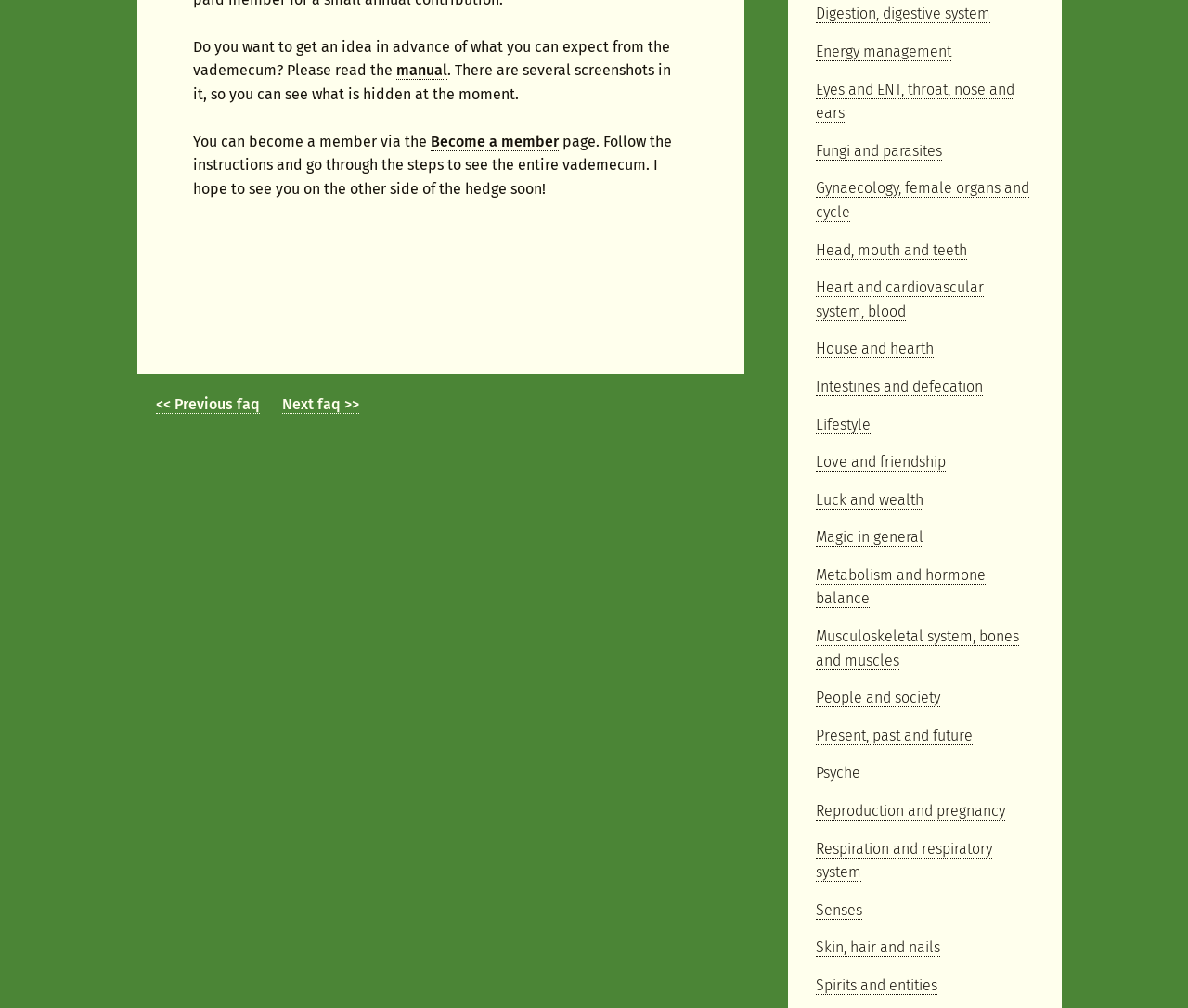Please find the bounding box for the UI component described as follows: "Senses".

[0.687, 0.894, 0.726, 0.912]